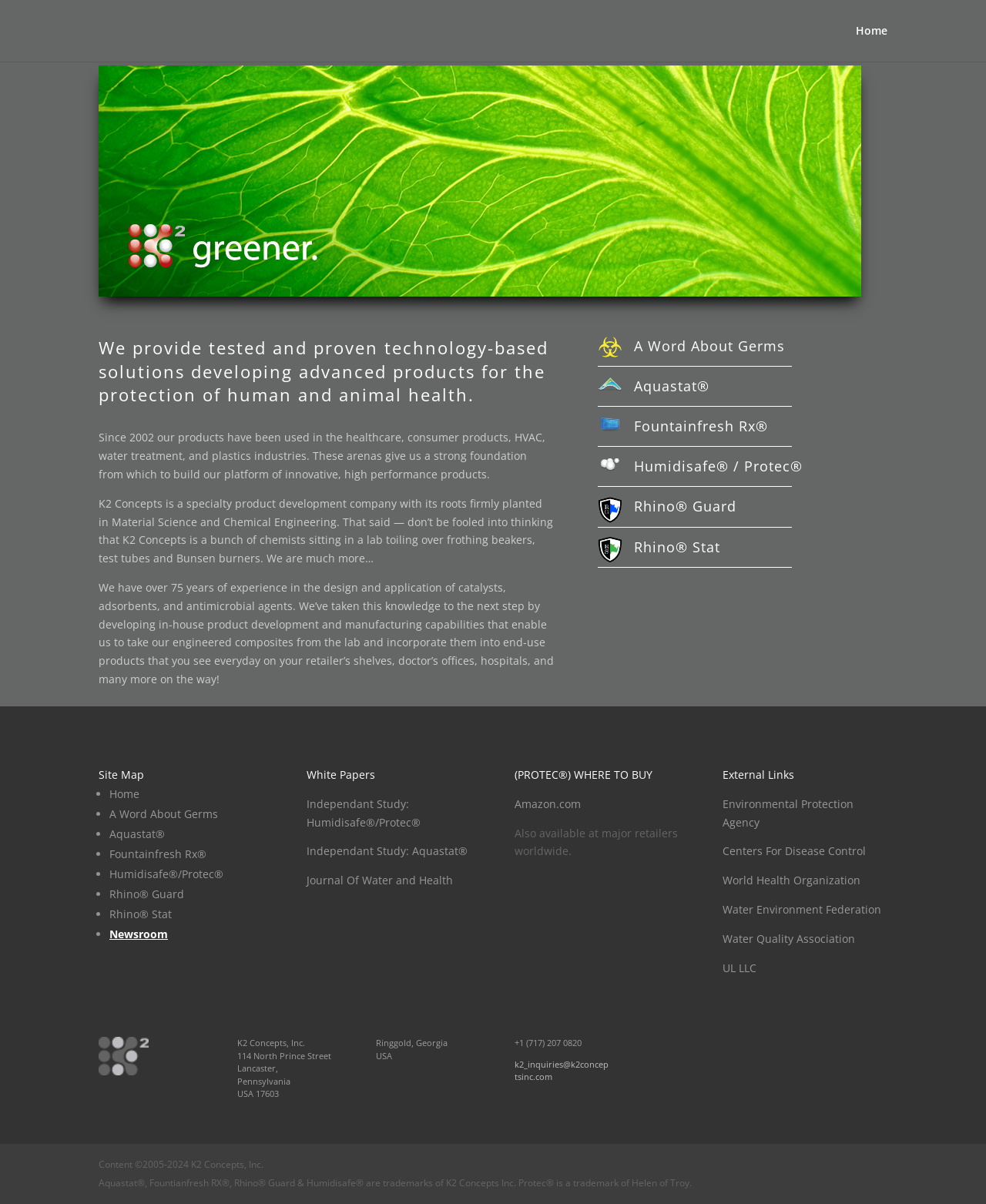Using the webpage screenshot, find the UI element described by A Word About Germs. Provide the bounding box coordinates in the format (top-left x, top-left y, bottom-right x, bottom-right y), ensuring all values are floating point numbers between 0 and 1.

[0.111, 0.67, 0.221, 0.682]